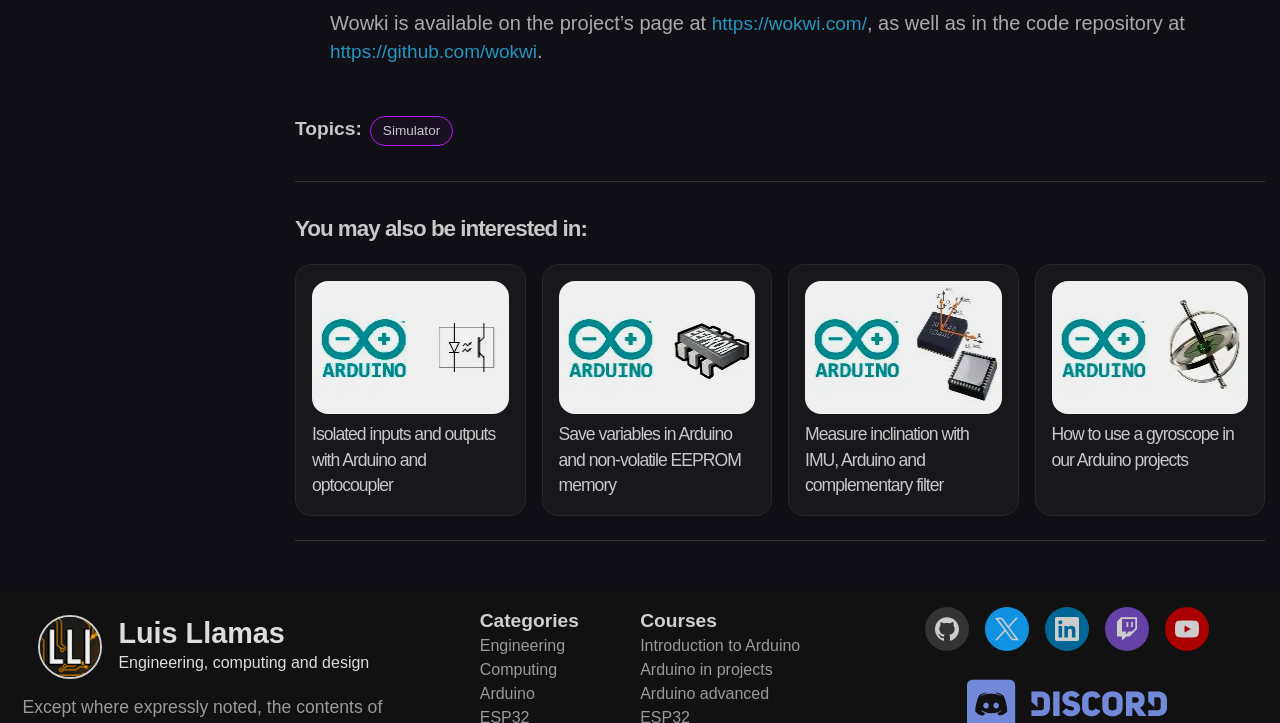Identify the bounding box coordinates necessary to click and complete the given instruction: "view Croydon image".

None